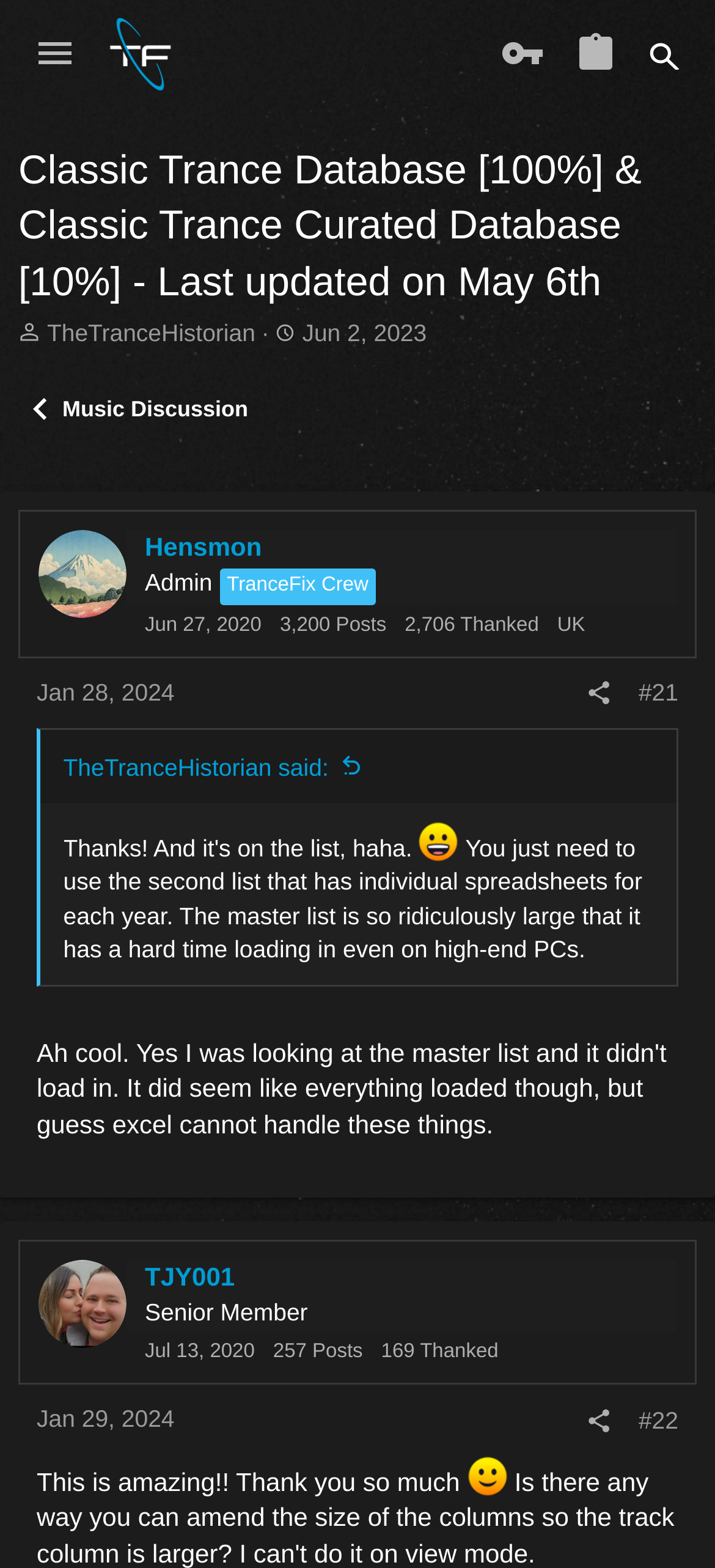What is the name of the thread starter?
Make sure to answer the question with a detailed and comprehensive explanation.

I found the thread starter's name by looking at the link element with the text 'TheTranceHistorian' which is located below the 'Thread starter' static text.